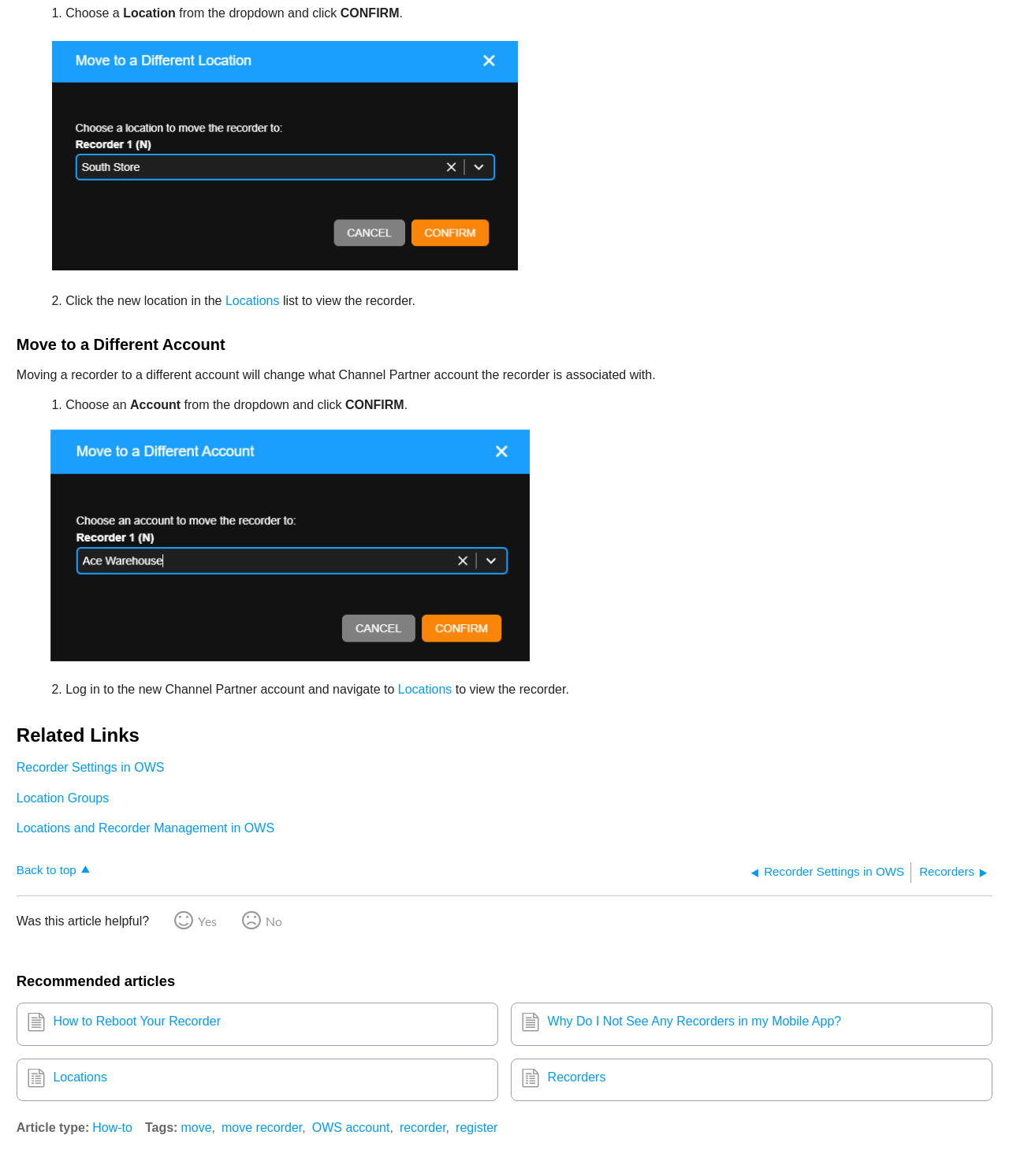Respond to the question below with a single word or phrase:
What type of article is this webpage?

How-to